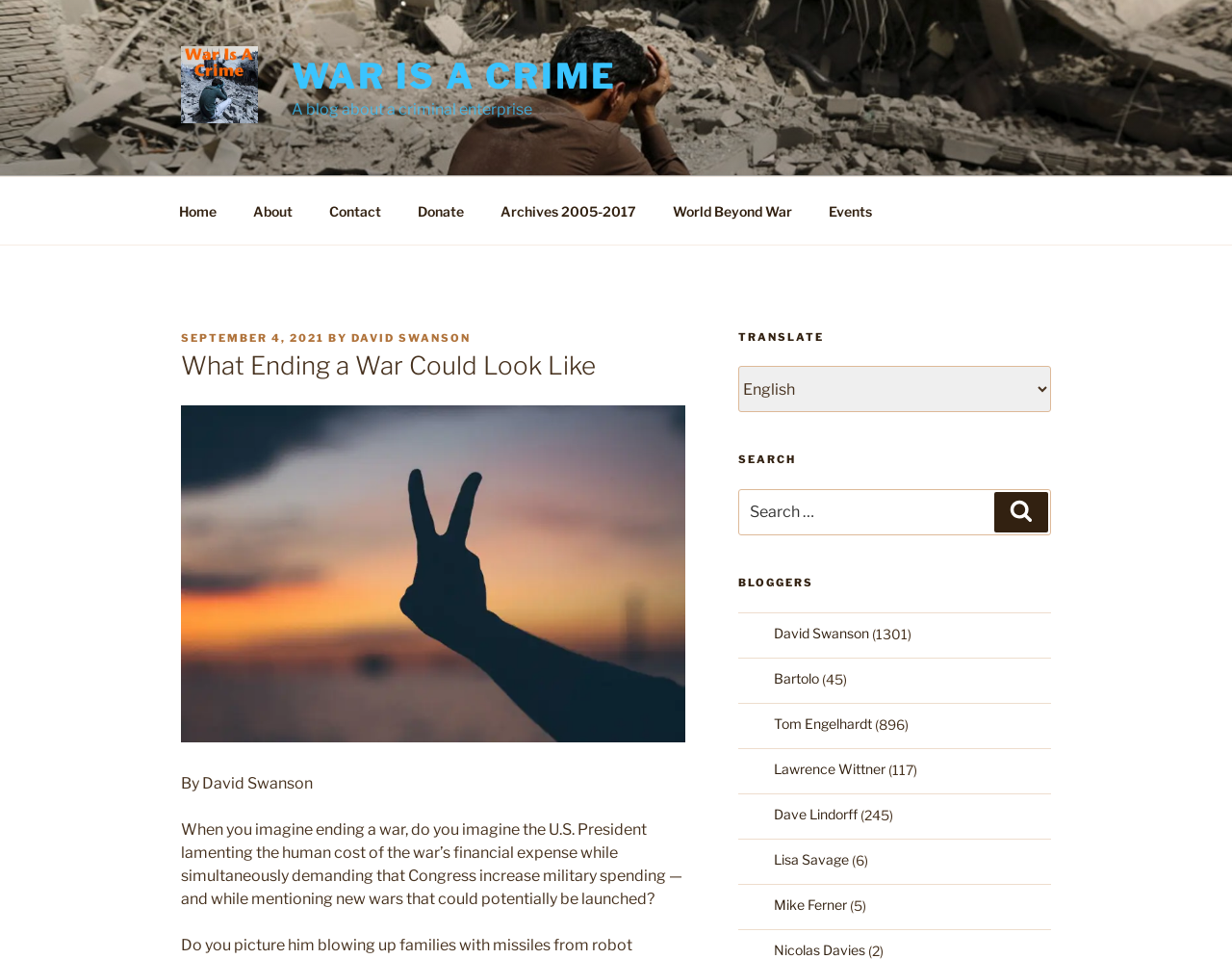What is the date of the post?
Refer to the image and provide a one-word or short phrase answer.

SEPTEMBER 4, 2021